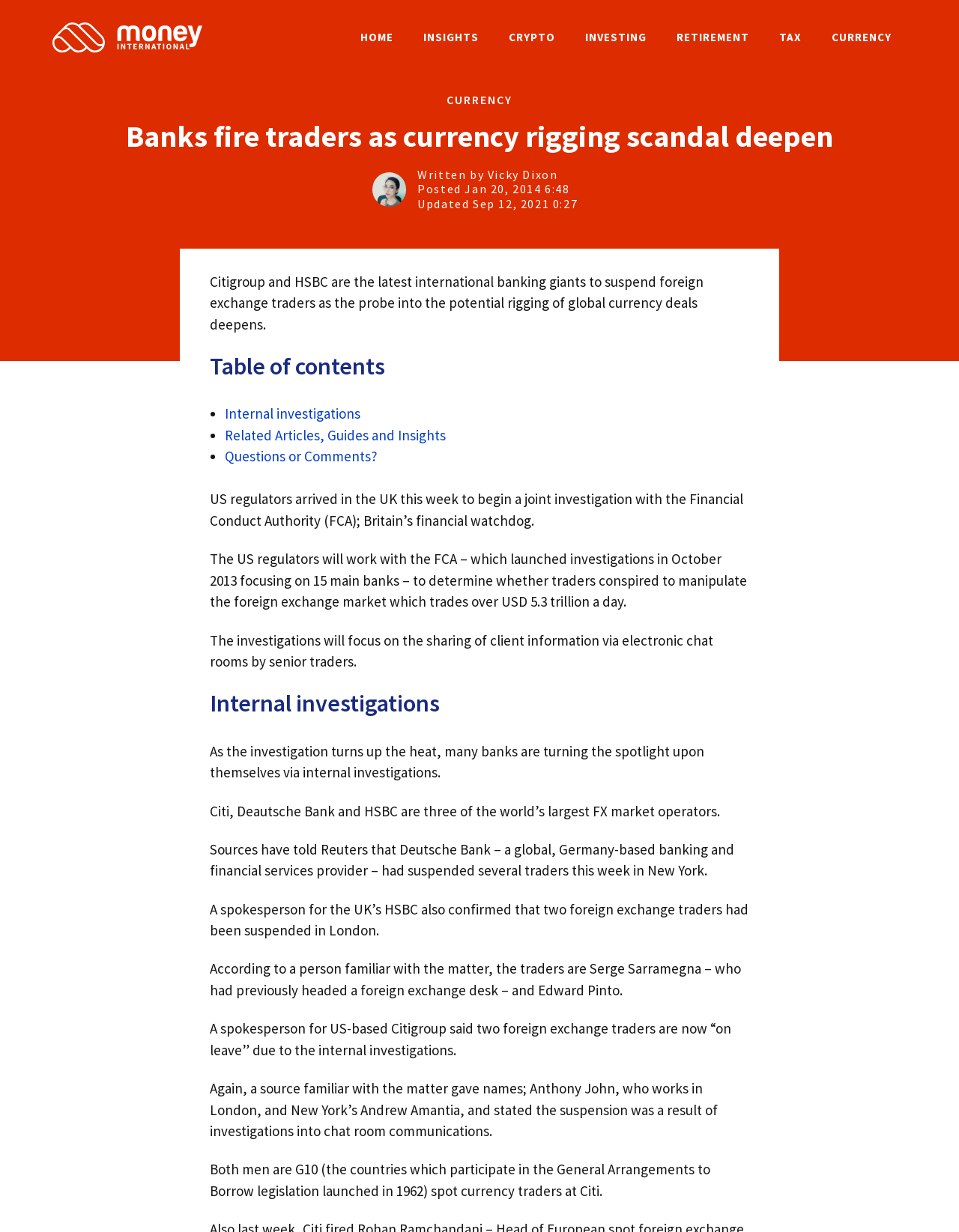Determine the bounding box coordinates of the target area to click to execute the following instruction: "Click on the 'Vicky Dixon' link."

[0.508, 0.136, 0.582, 0.148]